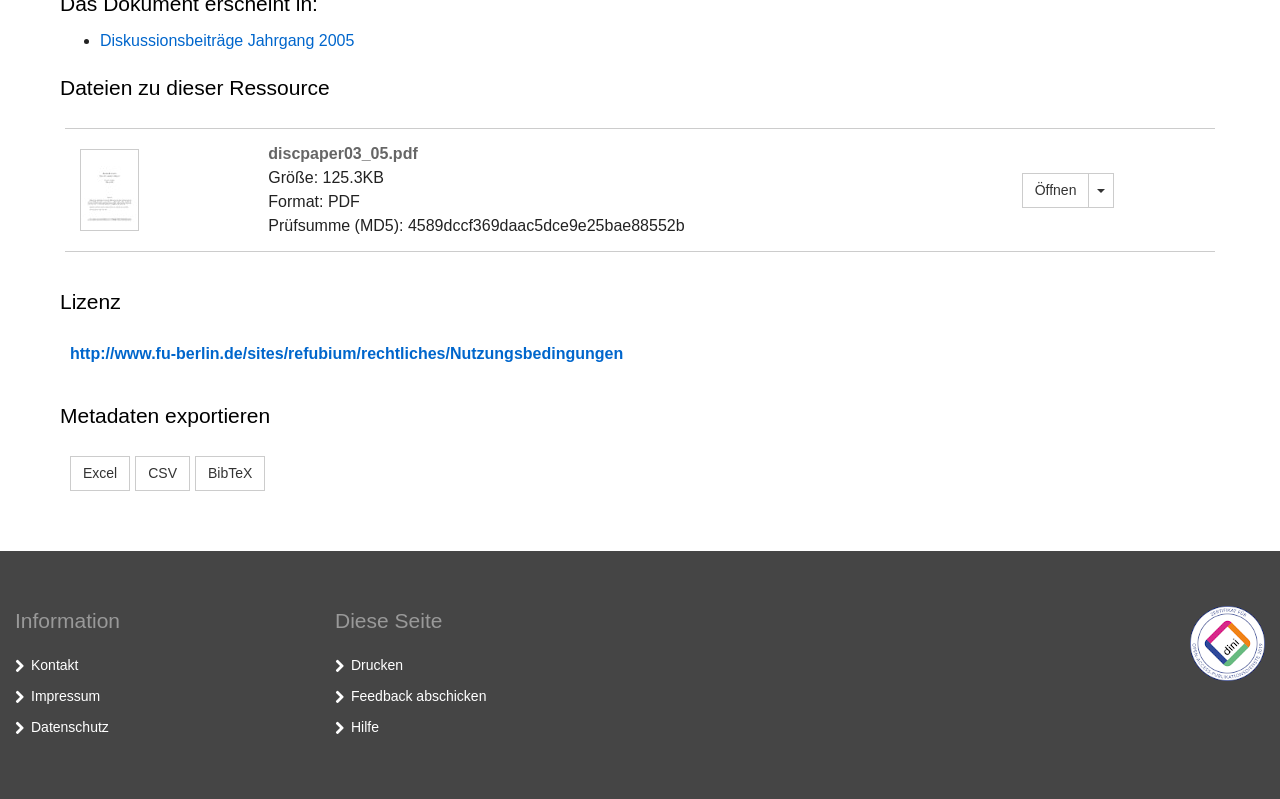What is the name of the file?
Using the picture, provide a one-word or short phrase answer.

discpaper03_05.pdf